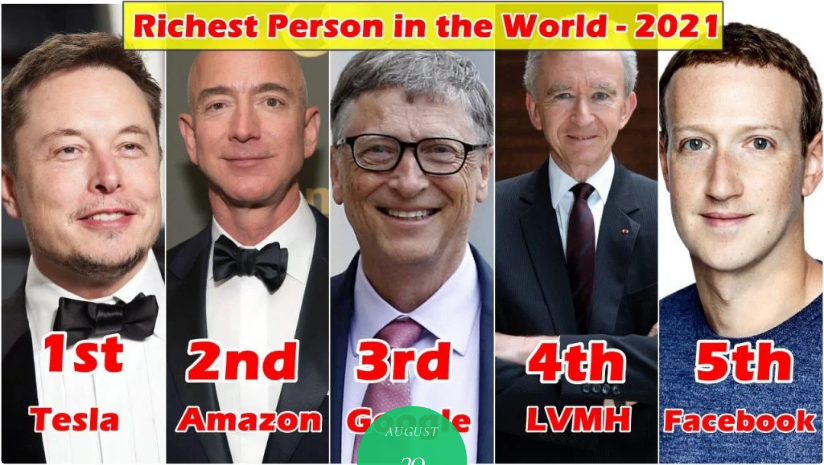What is the attire worn by Mark Zuckerberg?
Offer a detailed and full explanation in response to the question.

The caption describes Mark Zuckerberg, the co-founder of Facebook, as seen in a casual black shirt, which is a departure from the formal attire worn by the other four individuals in the image.